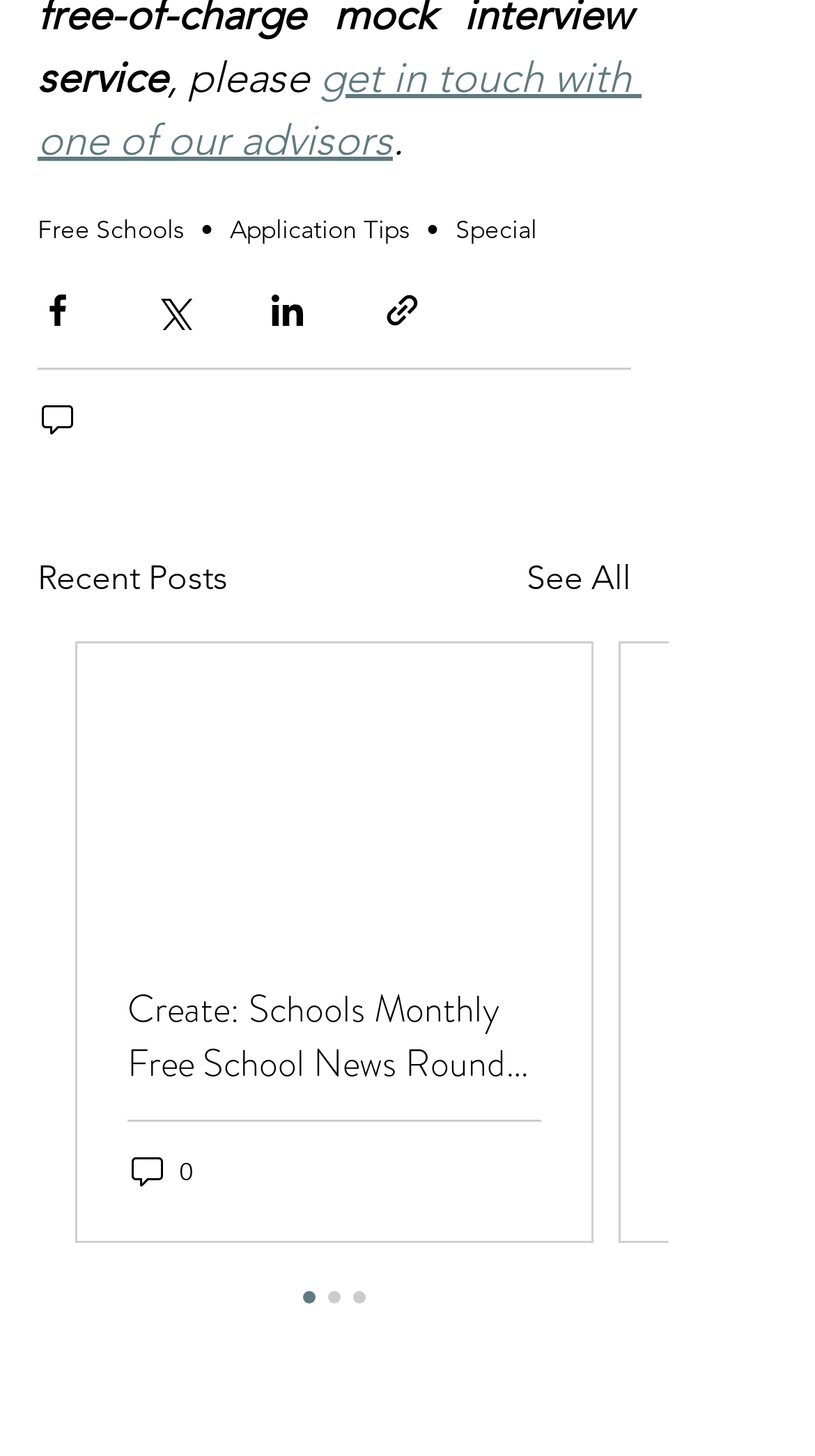Identify the bounding box for the UI element described as: "0". Ensure the coordinates are four float numbers between 0 and 1, formatted as [left, top, right, bottom].

[0.156, 0.791, 0.241, 0.818]